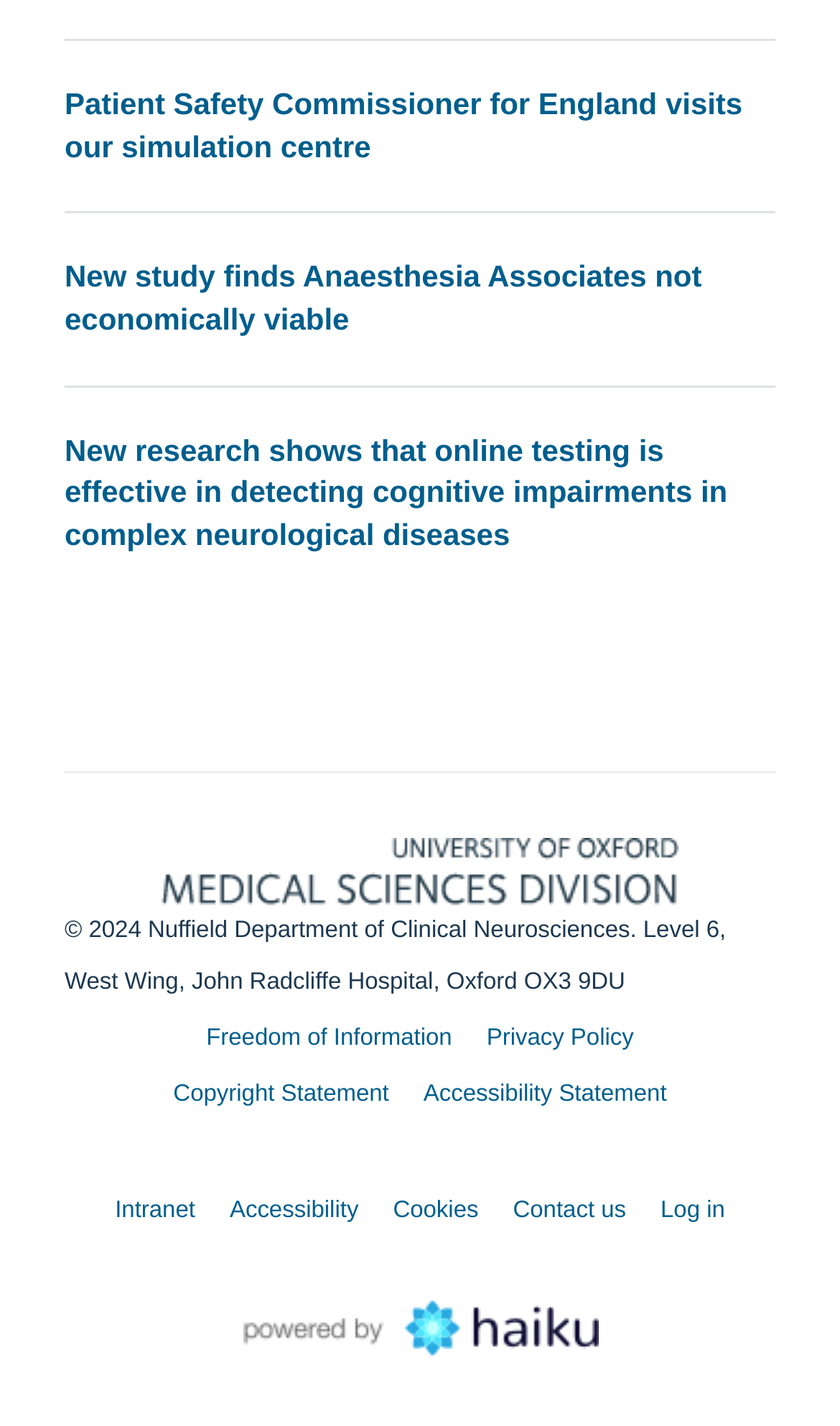Find the bounding box coordinates of the clickable area required to complete the following action: "Explore the research on online testing for cognitive impairments".

[0.077, 0.303, 0.866, 0.386]